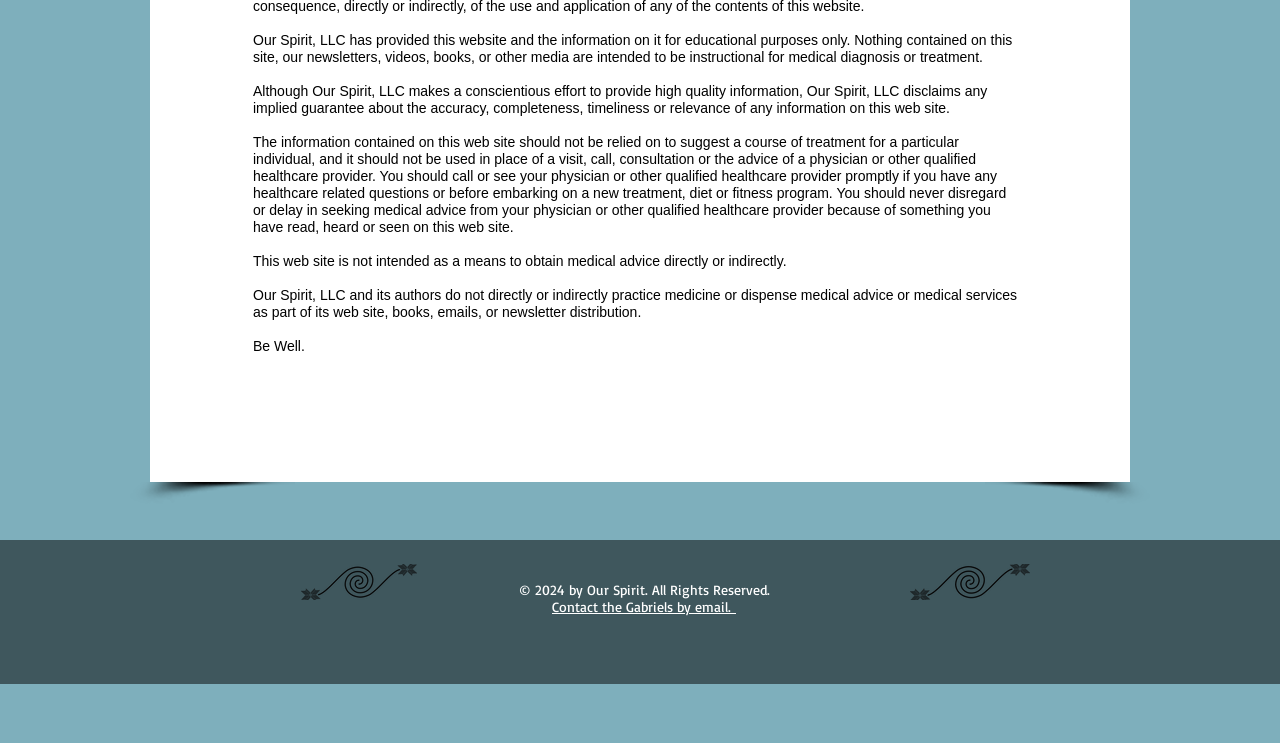Bounding box coordinates are specified in the format (top-left x, top-left y, bottom-right x, bottom-right y). All values are floating point numbers bounded between 0 and 1. Please provide the bounding box coordinate of the region this sentence describes: Contact the Gabriels by email.

[0.431, 0.805, 0.575, 0.828]